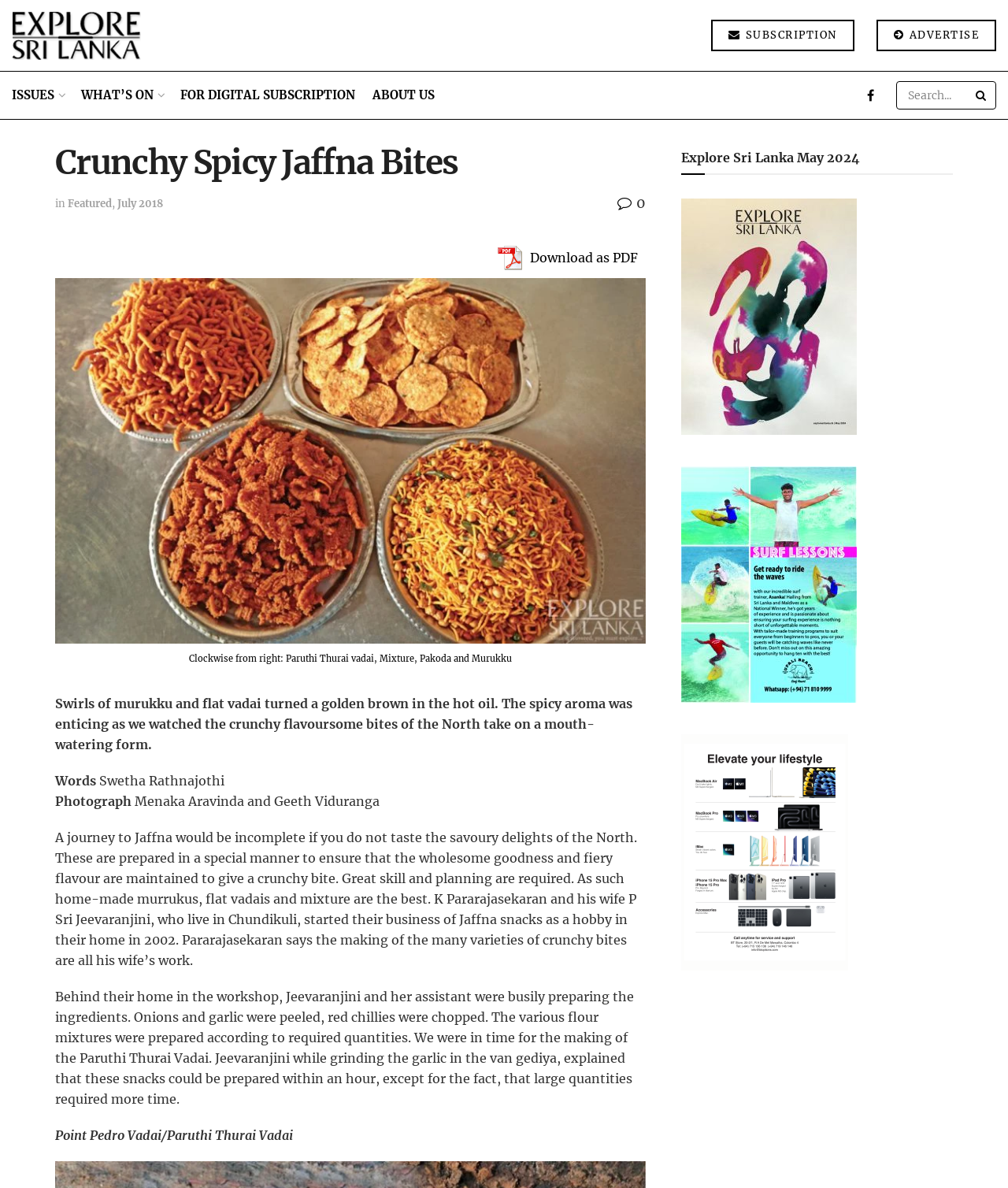What is the name of the person who started the business of Jaffna snacks?
Please provide a comprehensive answer based on the information in the image.

The question can be answered by reading the text in the webpage, specifically the section where it says 'K Pararajasekaran and his wife P Sri Jeevaranjini, who live in Chundikuli, started their business of Jaffna snacks as a hobby in their home in 2002.' This indicates that K Pararajasekaran is the person who started the business of Jaffna snacks.